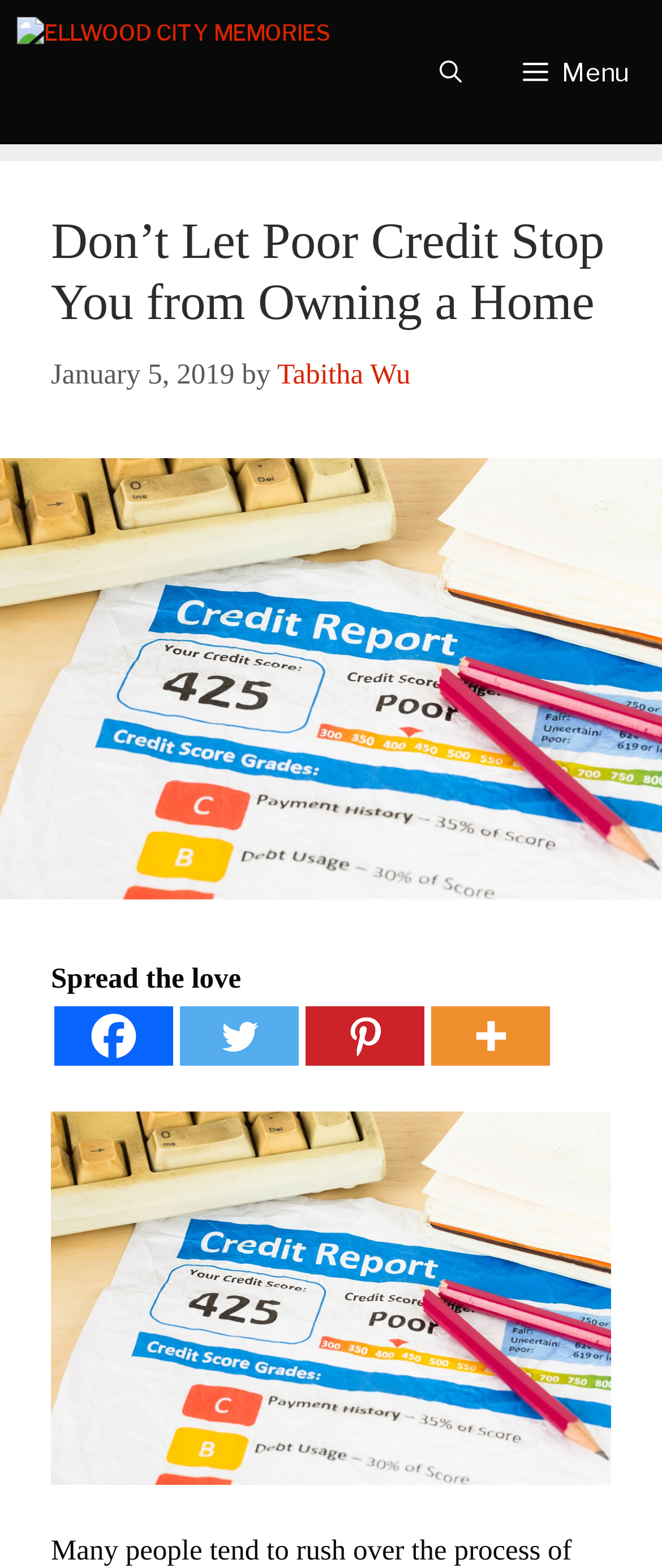What is the website's name?
Using the image, give a concise answer in the form of a single word or short phrase.

Ellwood City Memories